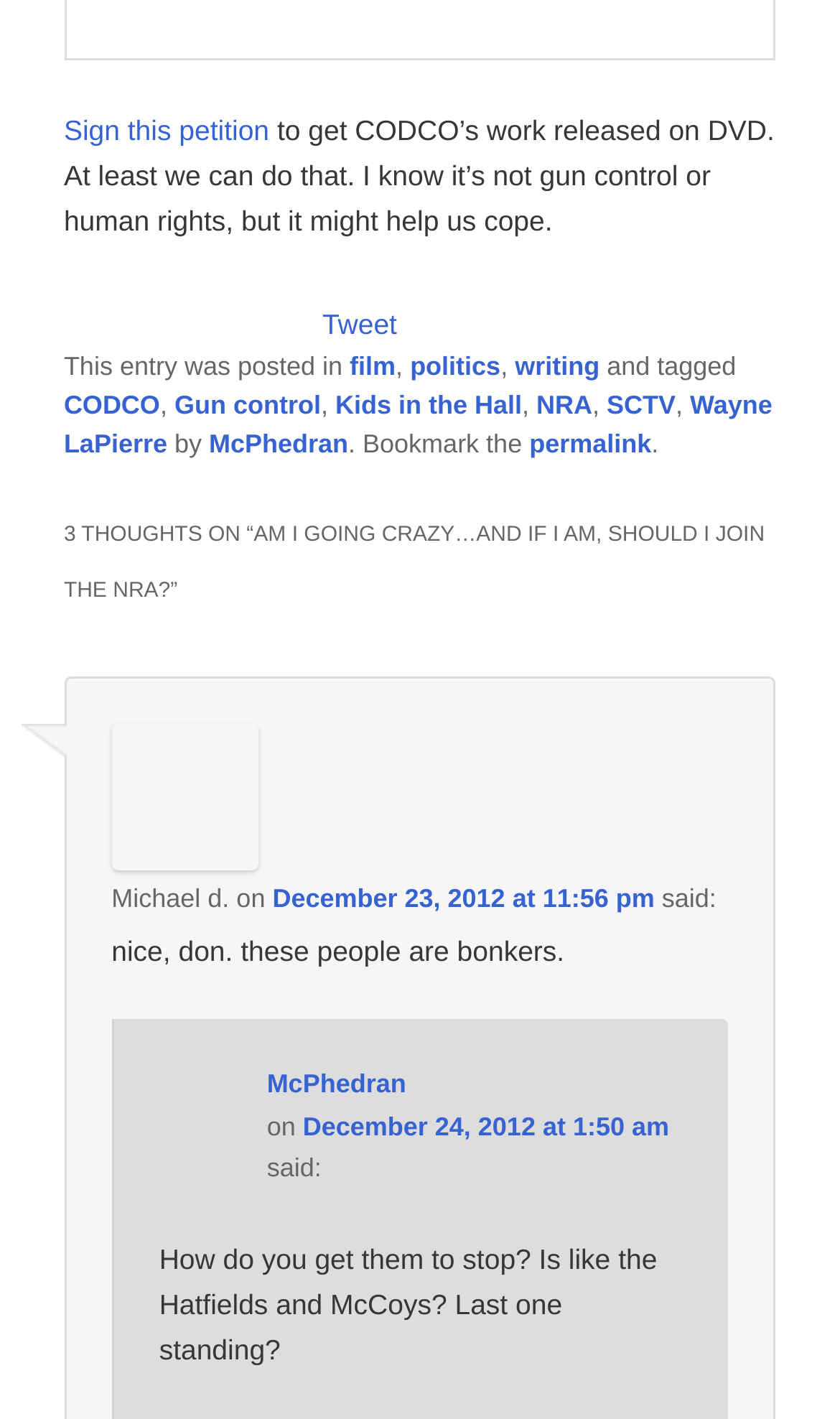Determine the bounding box coordinates of the UI element that matches the following description: "Kids in the Hall". The coordinates should be four float numbers between 0 and 1 in the format [left, top, right, bottom].

[0.399, 0.275, 0.621, 0.296]